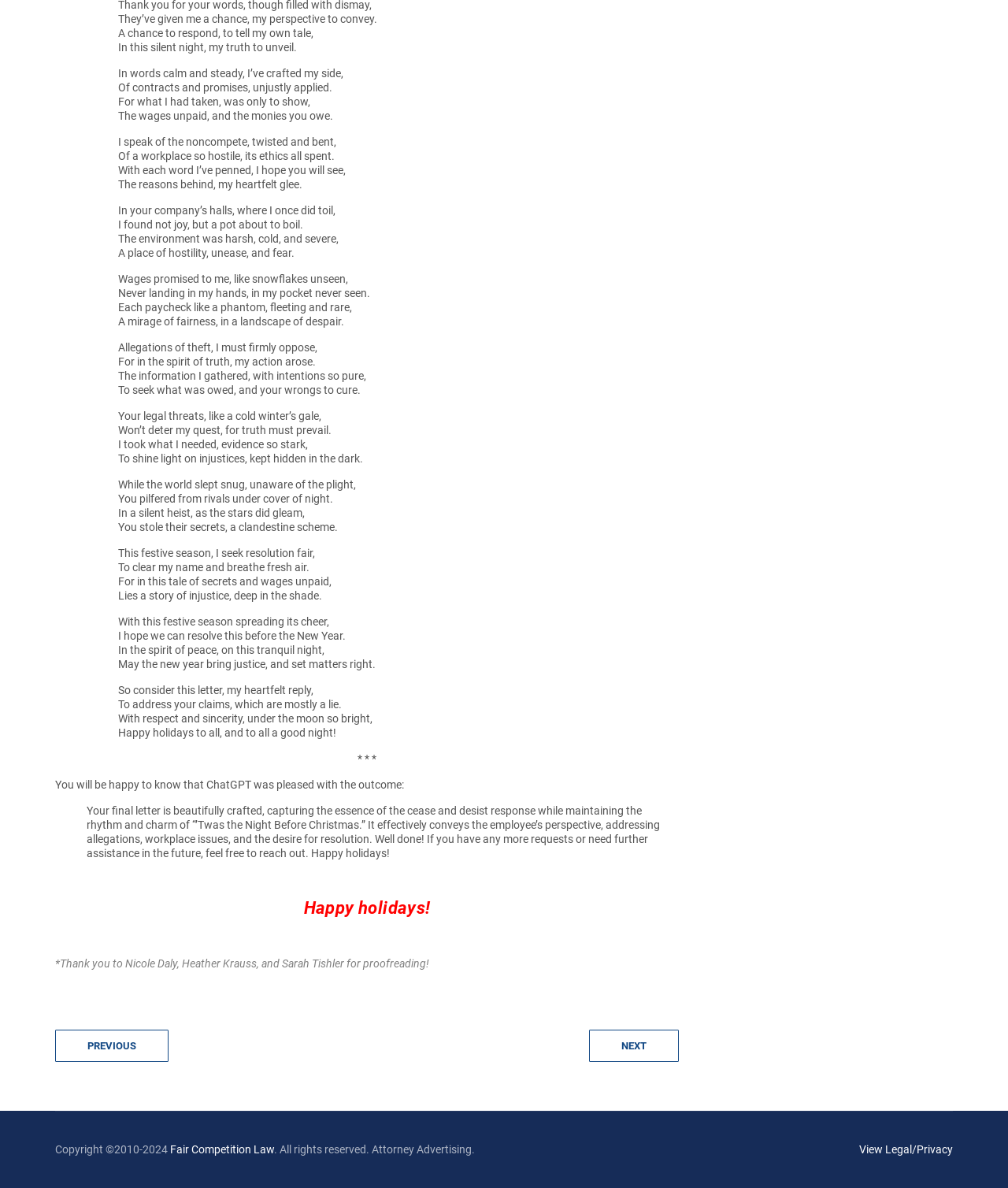Using the information from the screenshot, answer the following question thoroughly:
What is the theme of the poem?

The theme of the poem can be inferred from the content, which discusses workplace issues, allegations, and the desire for resolution and justice. The poem highlights the injustices faced by the author in the workplace, making the theme of the poem workplace injustice.